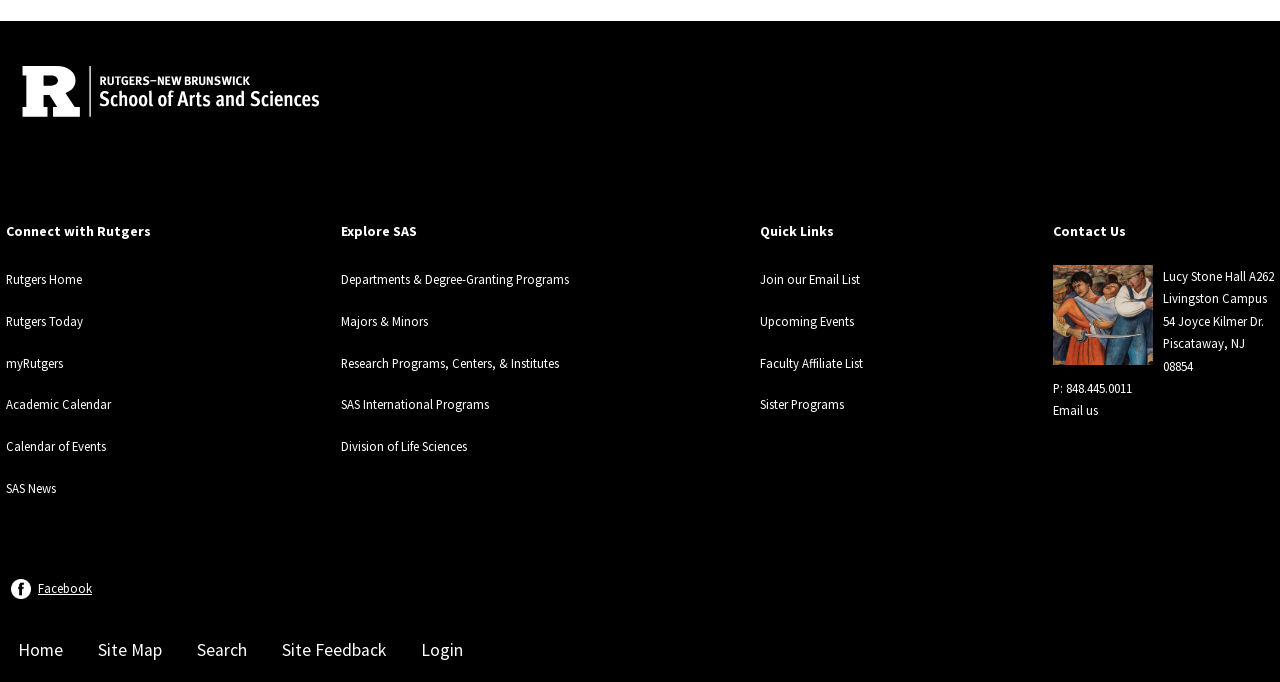Based on the provided description, "Upcoming Events", find the bounding box of the corresponding UI element in the screenshot.

[0.593, 0.459, 0.667, 0.482]